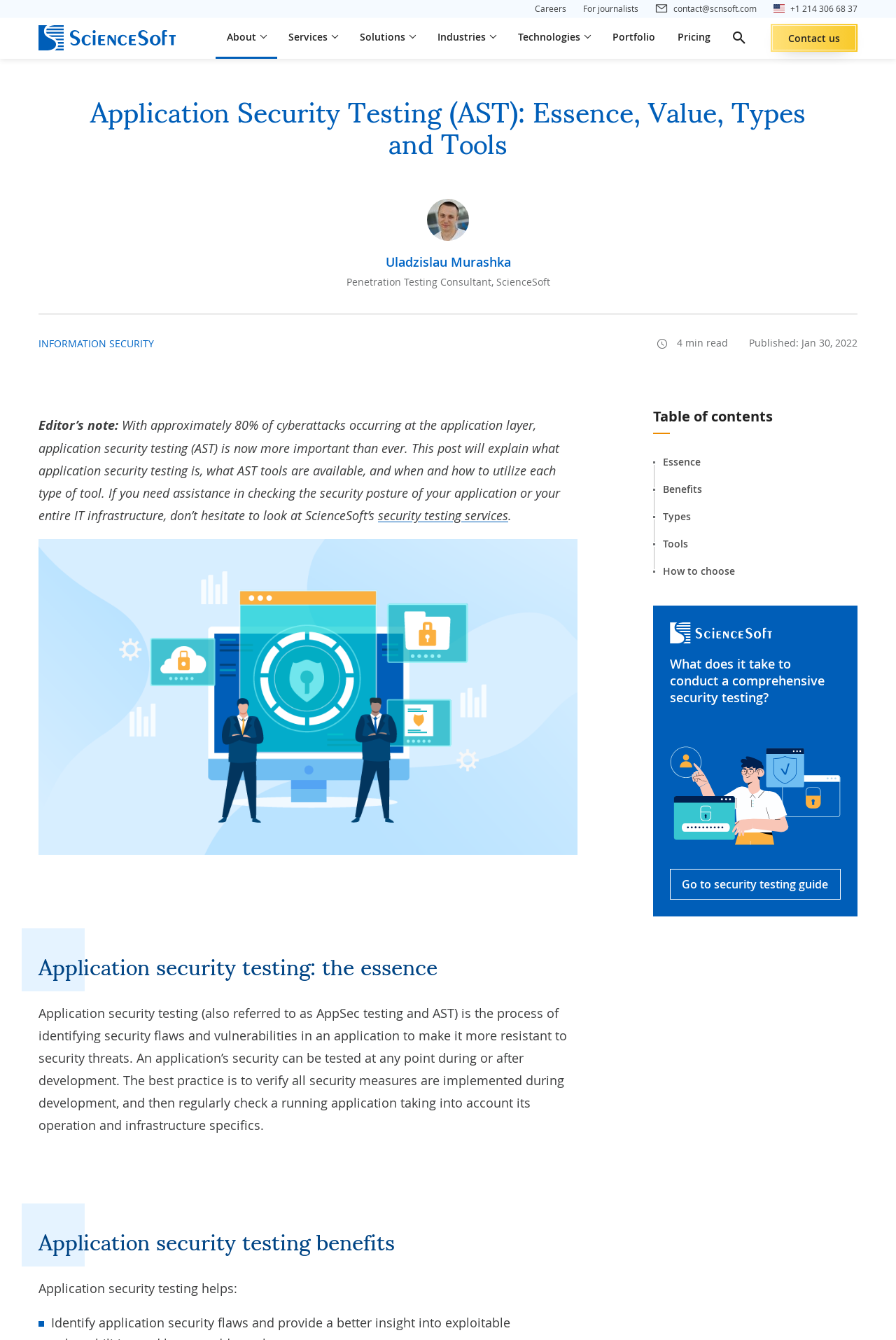What is the topic of the article?
Look at the screenshot and give a one-word or phrase answer.

Application Security Testing